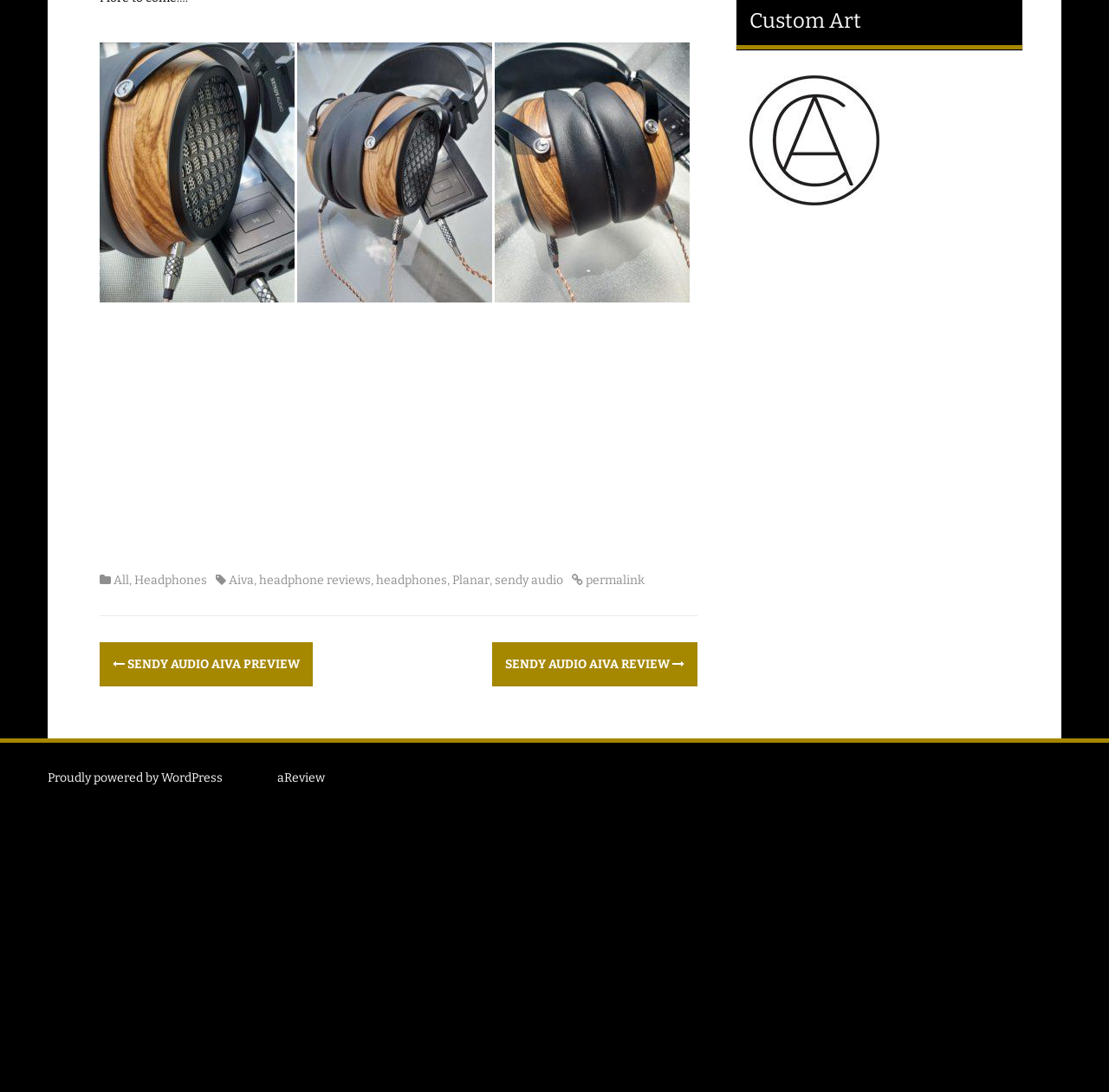Kindly determine the bounding box coordinates of the area that needs to be clicked to fulfill this instruction: "Go to 'SENDY AUDIO AIVA REVIEW' page".

[0.455, 0.602, 0.617, 0.615]